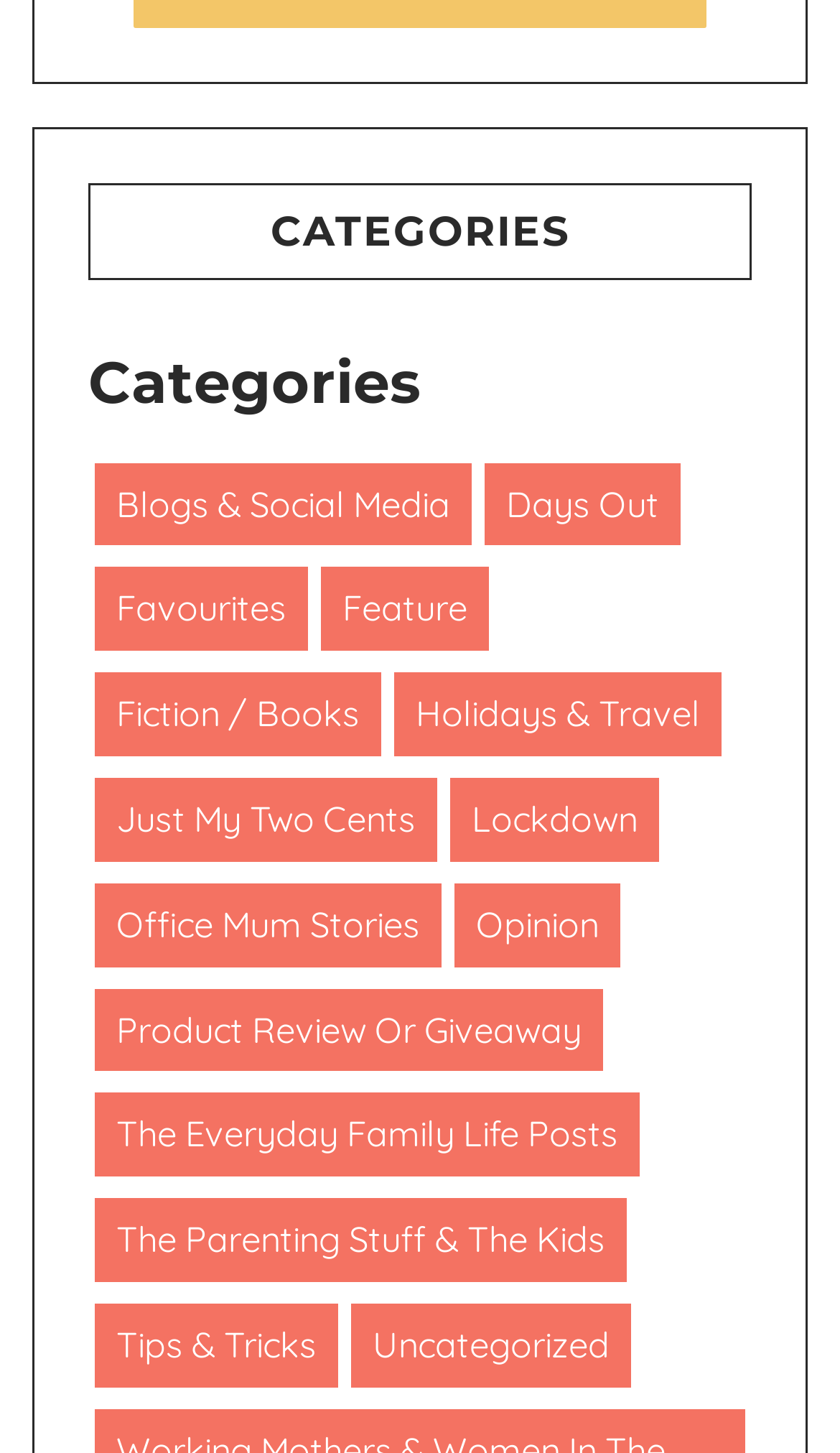Could you determine the bounding box coordinates of the clickable element to complete the instruction: "Browse Favourites"? Provide the coordinates as four float numbers between 0 and 1, i.e., [left, top, right, bottom].

[0.113, 0.157, 0.367, 0.214]